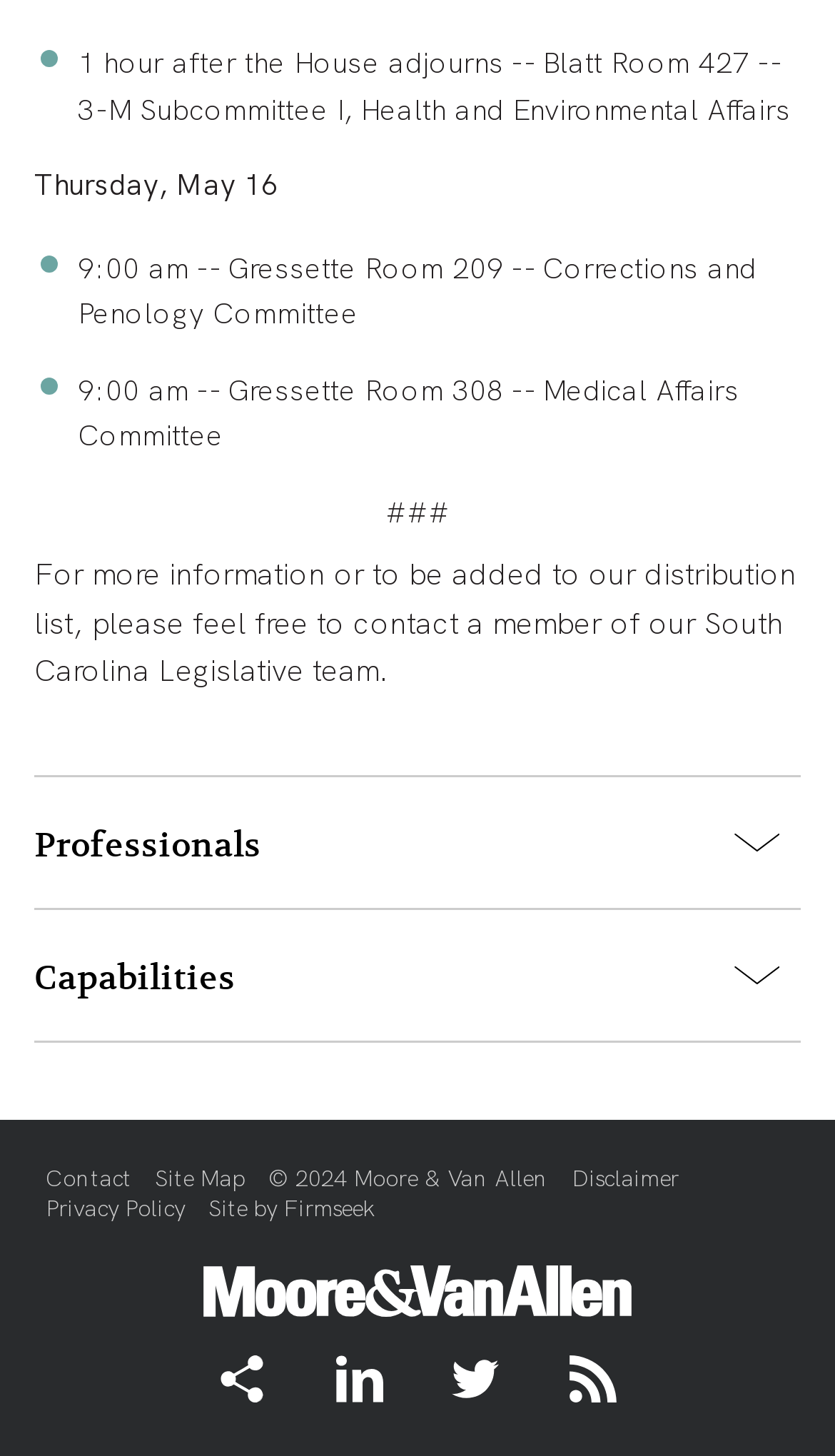Please locate the bounding box coordinates of the element that should be clicked to achieve the given instruction: "Click the LinkedIn link".

[0.402, 0.931, 0.458, 0.964]